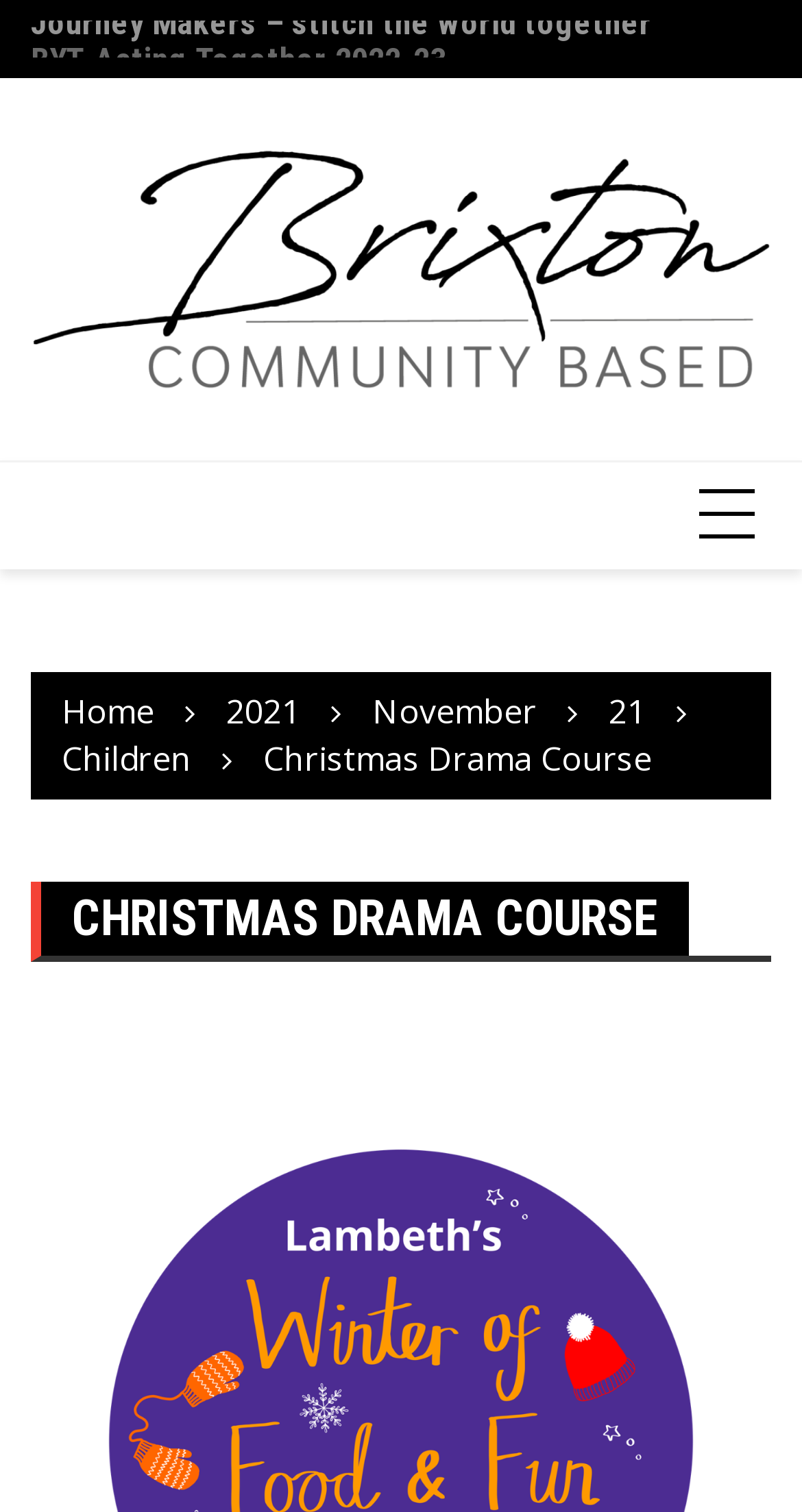What is the year mentioned in the navigation menu?
Please provide a comprehensive answer based on the visual information in the image.

I found the answer by examining the links in the navigation menu and found the link '2021' which indicates the year.